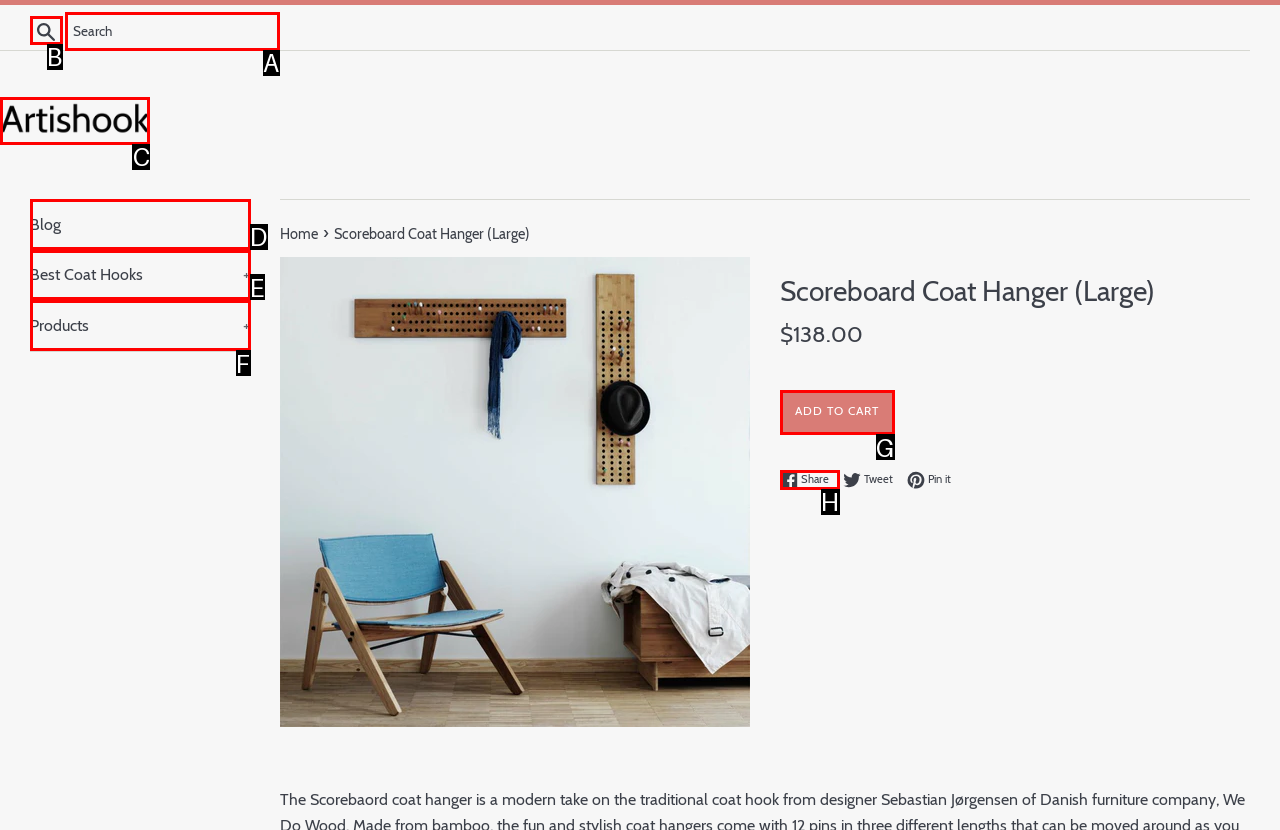Specify which UI element should be clicked to accomplish the task: Visit Artishook homepage. Answer with the letter of the correct choice.

C